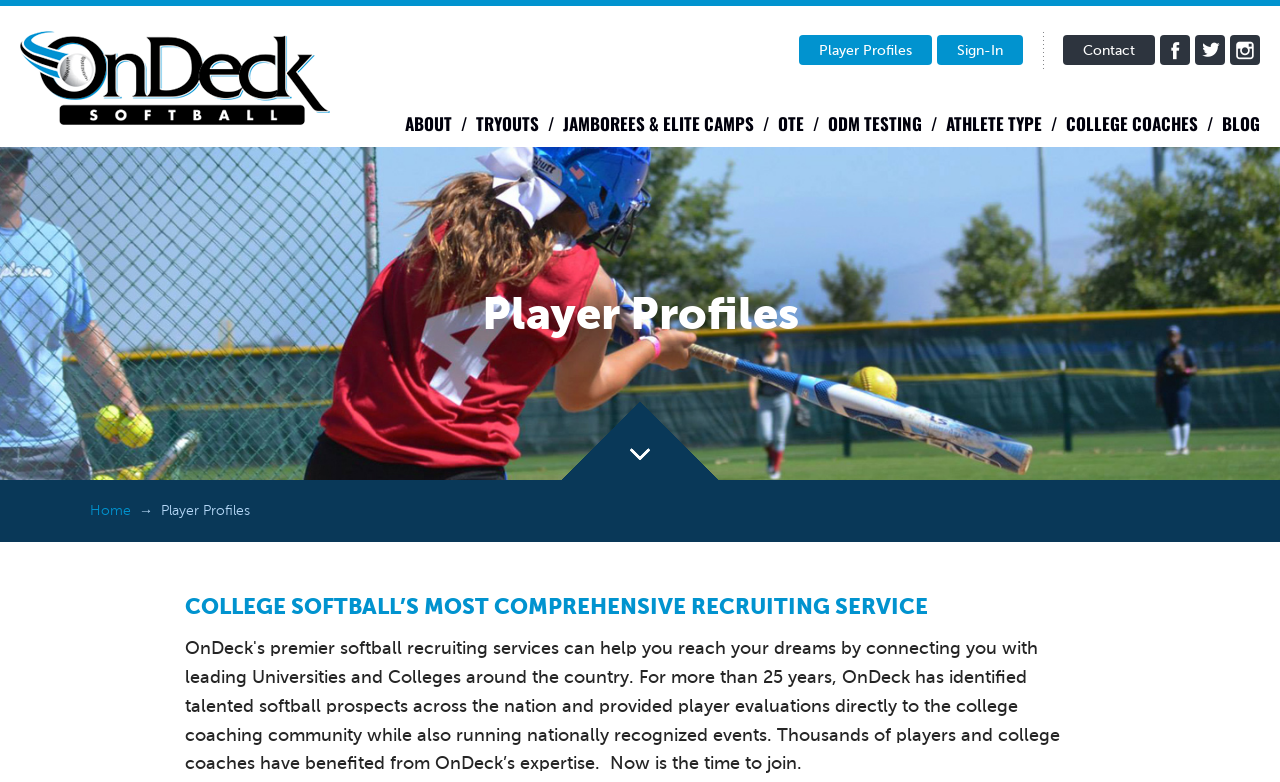Bounding box coordinates are specified in the format (top-left x, top-left y, bottom-right x, bottom-right y). All values are floating point numbers bounded between 0 and 1. Please provide the bounding box coordinate of the region this sentence describes: Jamborees & Elite Camps

[0.44, 0.142, 0.589, 0.174]